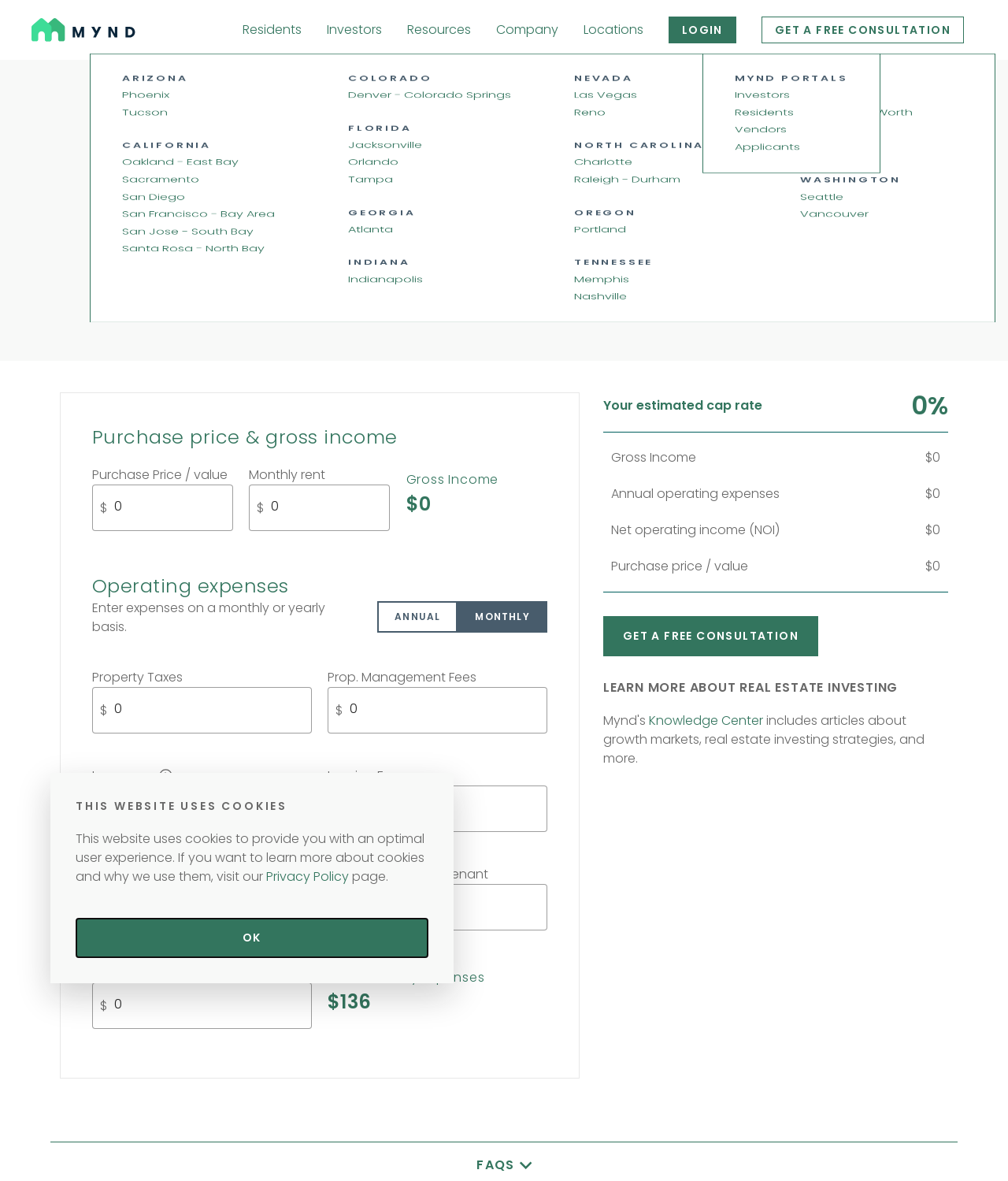Locate the bounding box coordinates of the clickable area needed to fulfill the instruction: "click the 'LOGIN' link".

[0.663, 0.014, 0.73, 0.037]